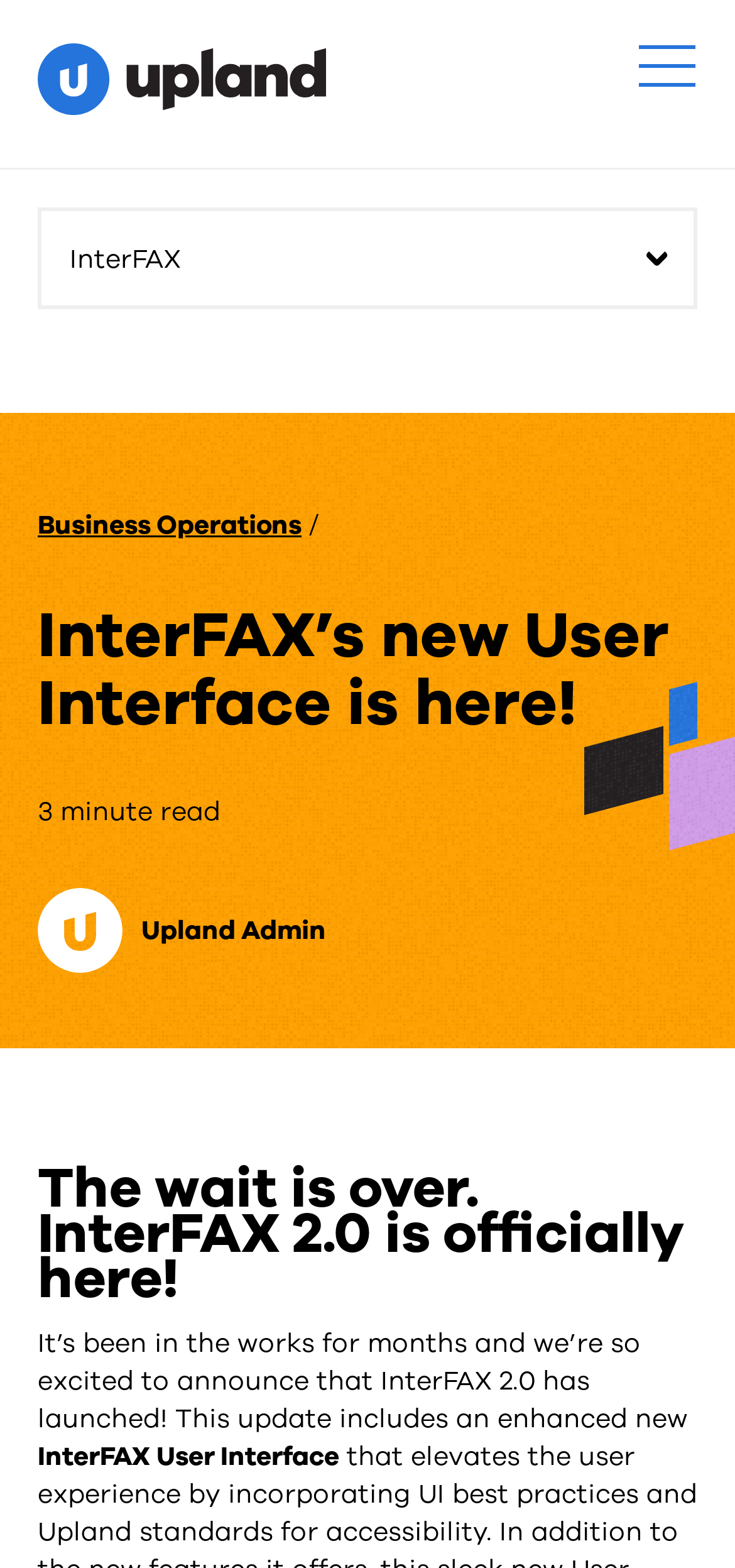Please give a succinct answer using a single word or phrase:
What is the text above the '3 minute read'?

InterFAX’s new User Interface is here!